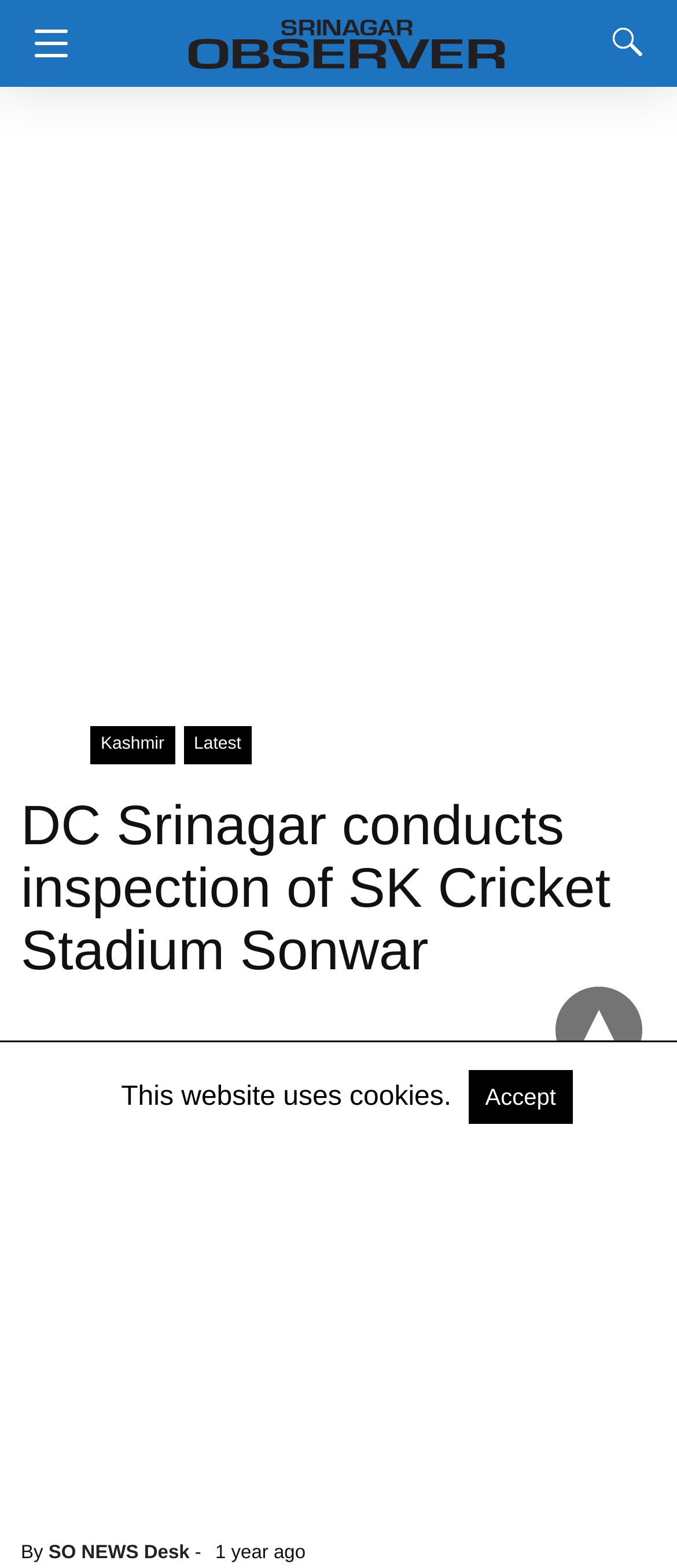Please identify the bounding box coordinates of the area that needs to be clicked to follow this instruction: "Read more about DC Srinagar conducts inspection of SK Cricket Stadium Sonwar".

[0.031, 0.507, 0.969, 0.626]